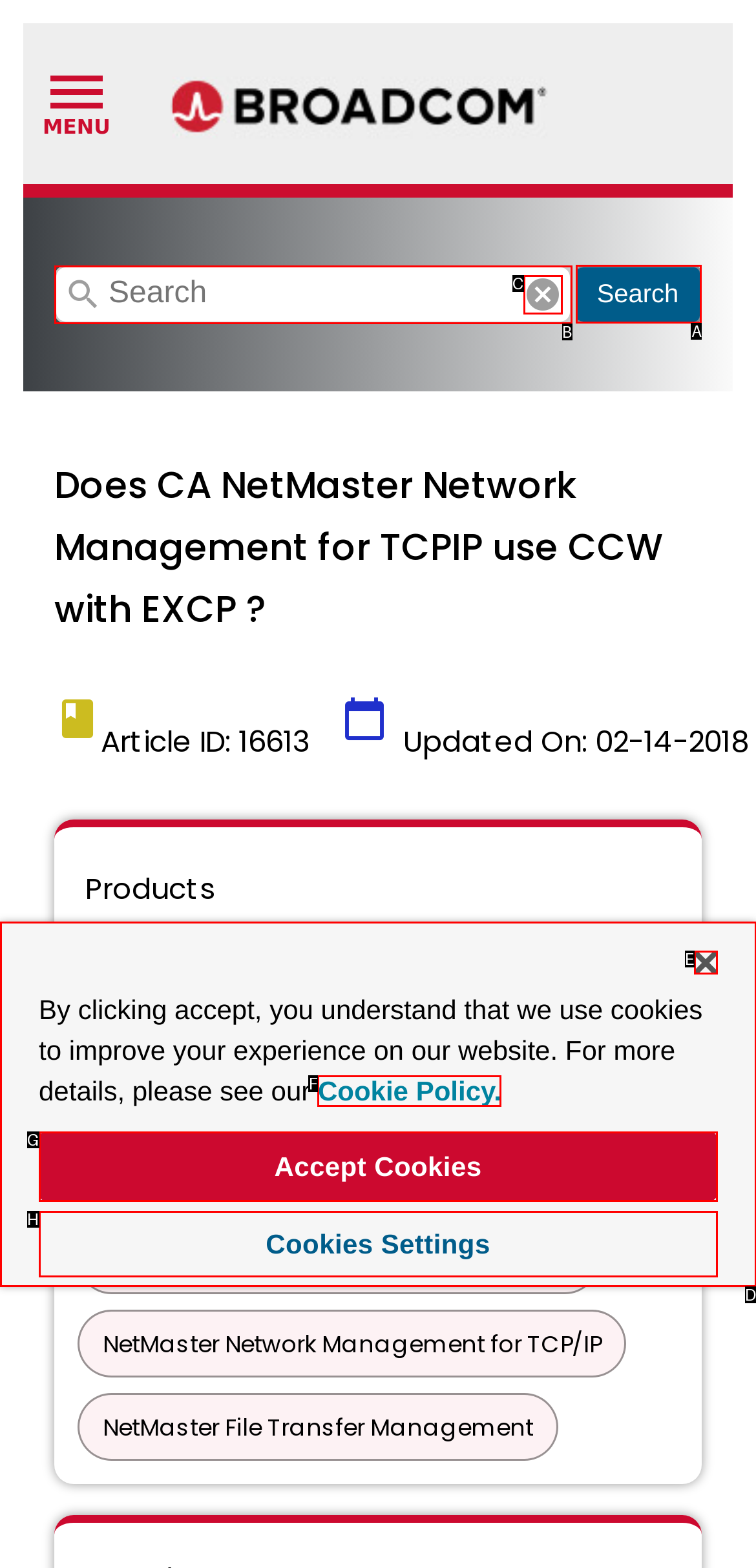Identify the correct UI element to click to follow this instruction: Click the Search button
Respond with the letter of the appropriate choice from the displayed options.

A